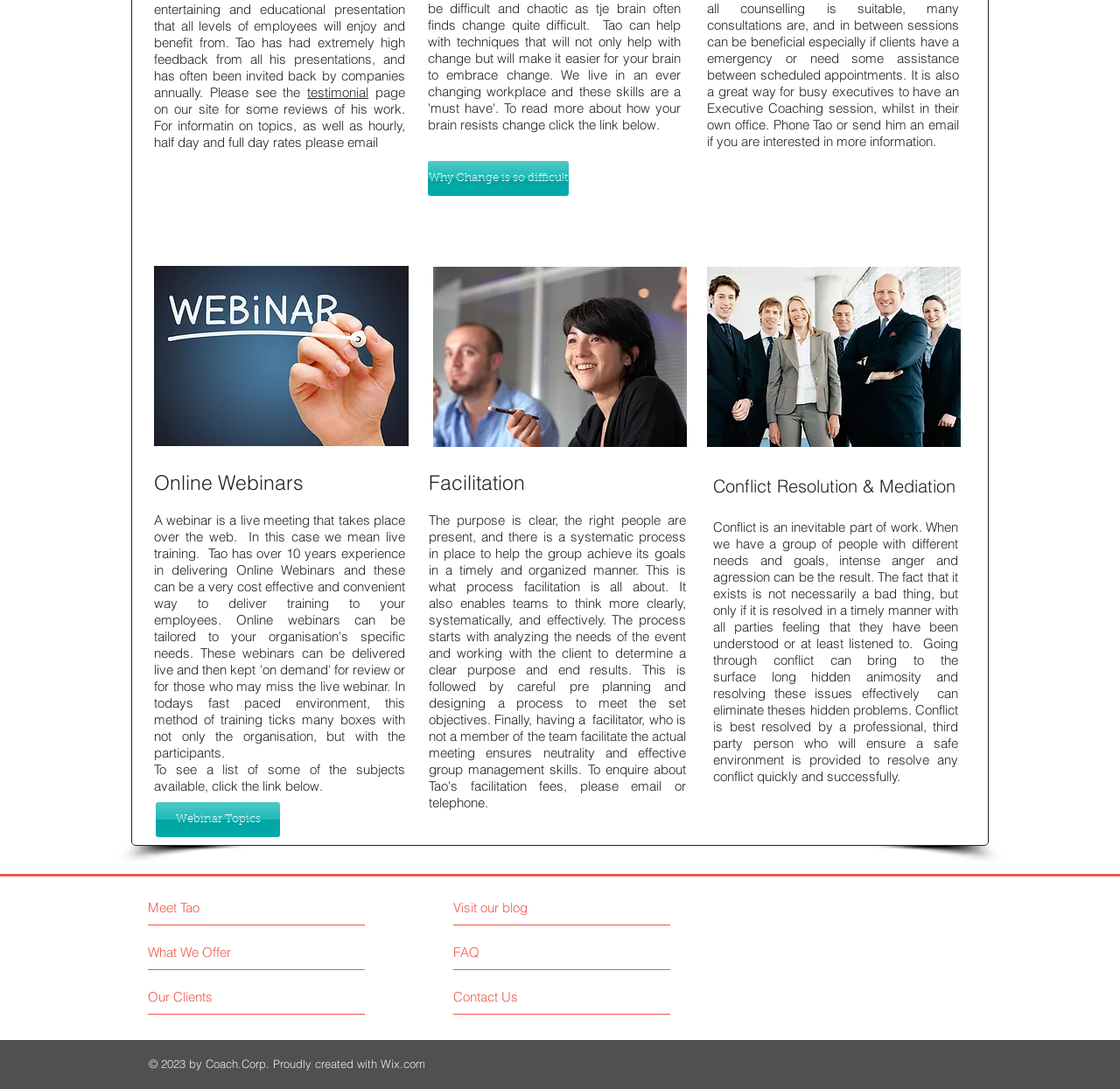Specify the bounding box coordinates of the element's area that should be clicked to execute the given instruction: "Click the 'Webinar Topics' link". The coordinates should be four float numbers between 0 and 1, i.e., [left, top, right, bottom].

[0.149, 0.74, 0.222, 0.769]